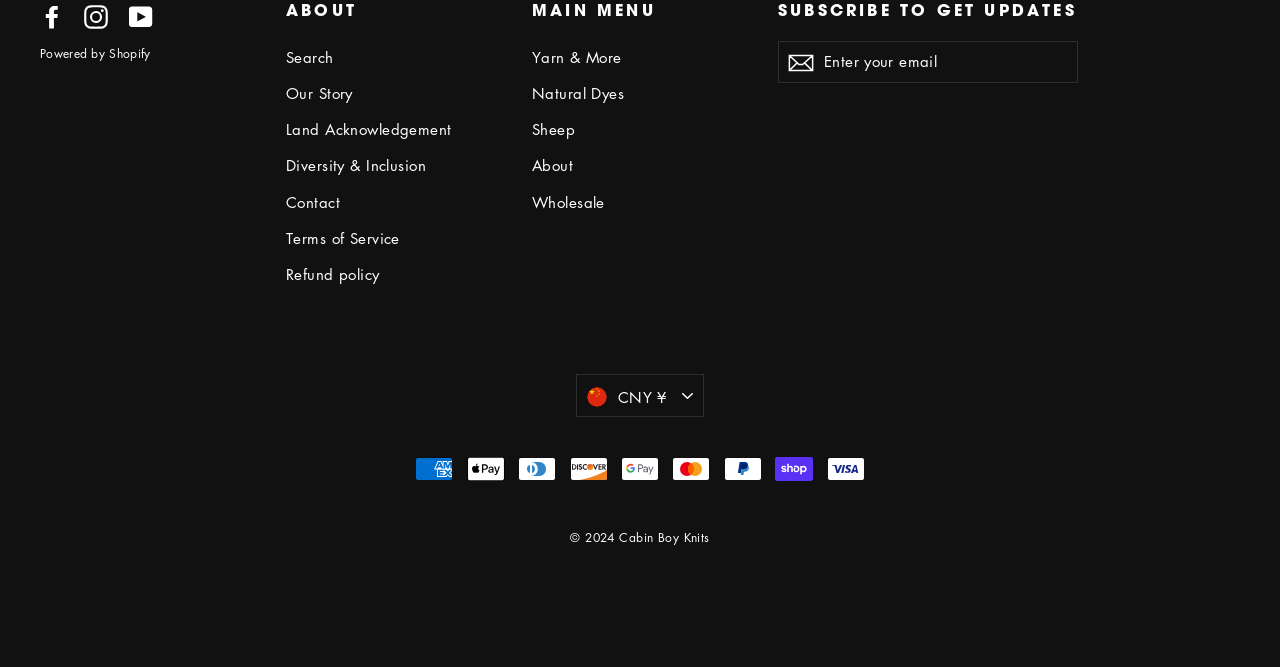Determine the bounding box coordinates of the clickable region to carry out the instruction: "Change the currency".

[0.45, 0.561, 0.55, 0.625]